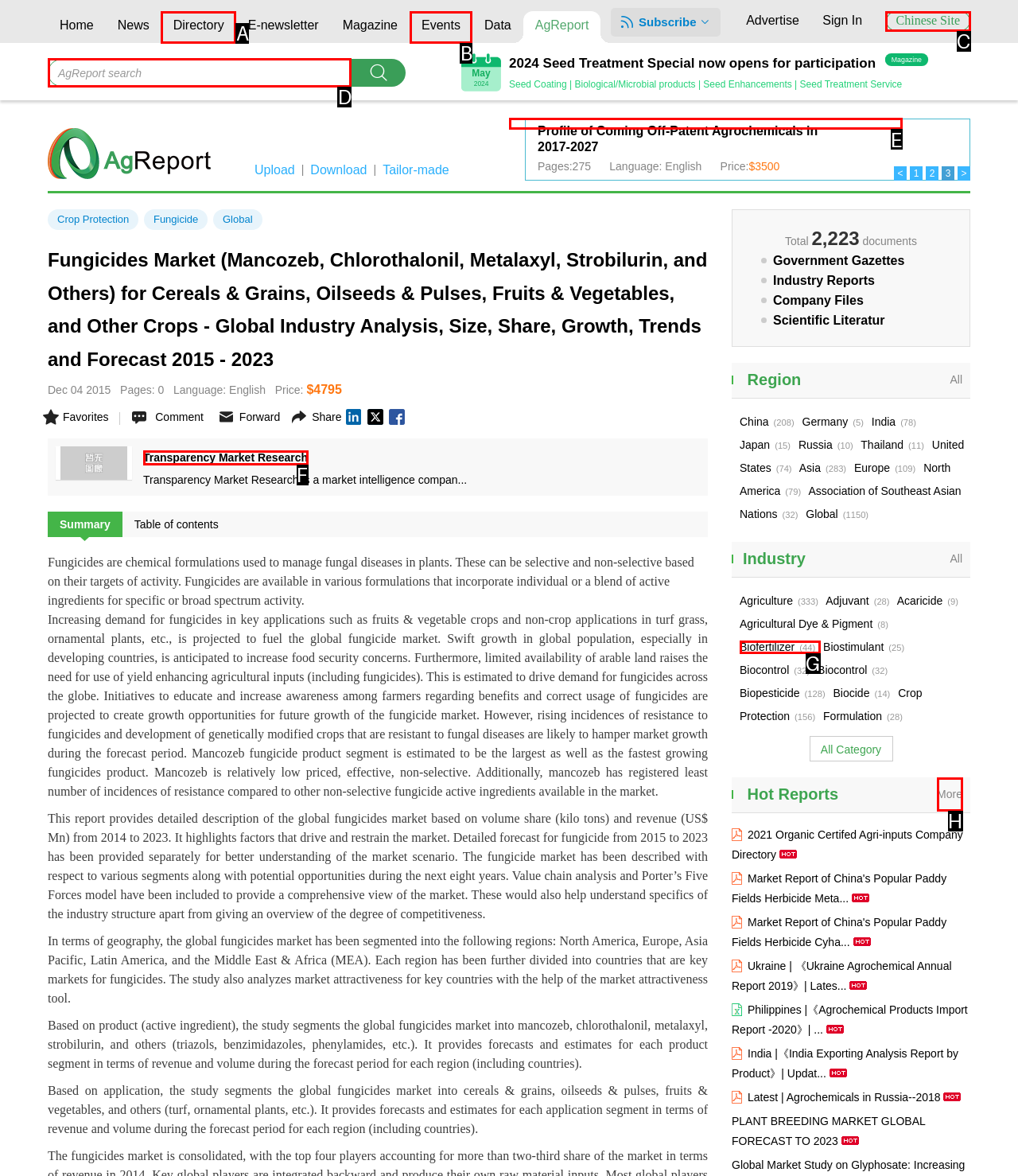Identify the correct UI element to click for the following task: explore the GALLERY Choose the option's letter based on the given choices.

None